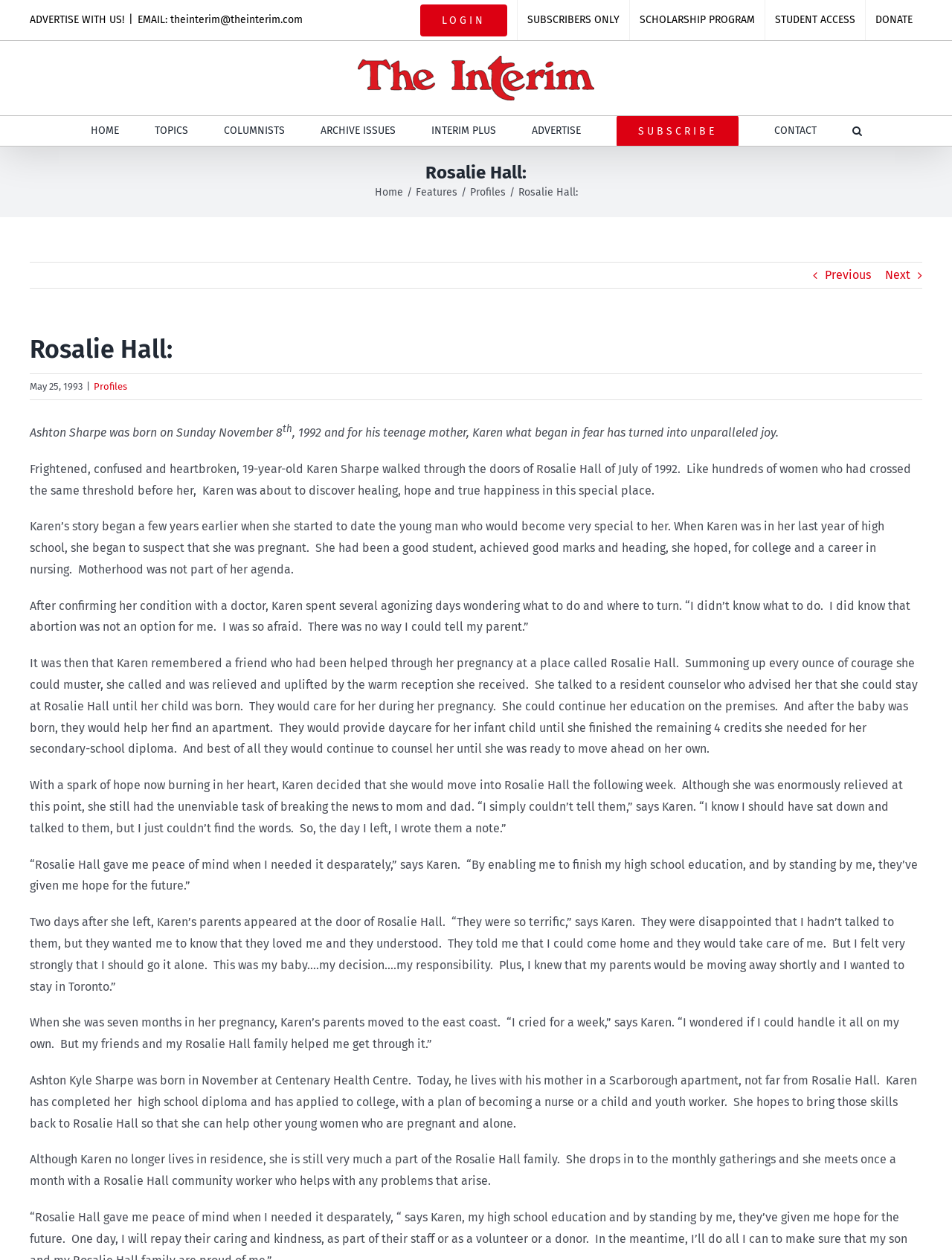What is the name of Karen's child?
Based on the image, answer the question with as much detail as possible.

I found the answer by reading the text content of the webpage, which mentions that Karen's child is named Ashton Kyle Sharpe.